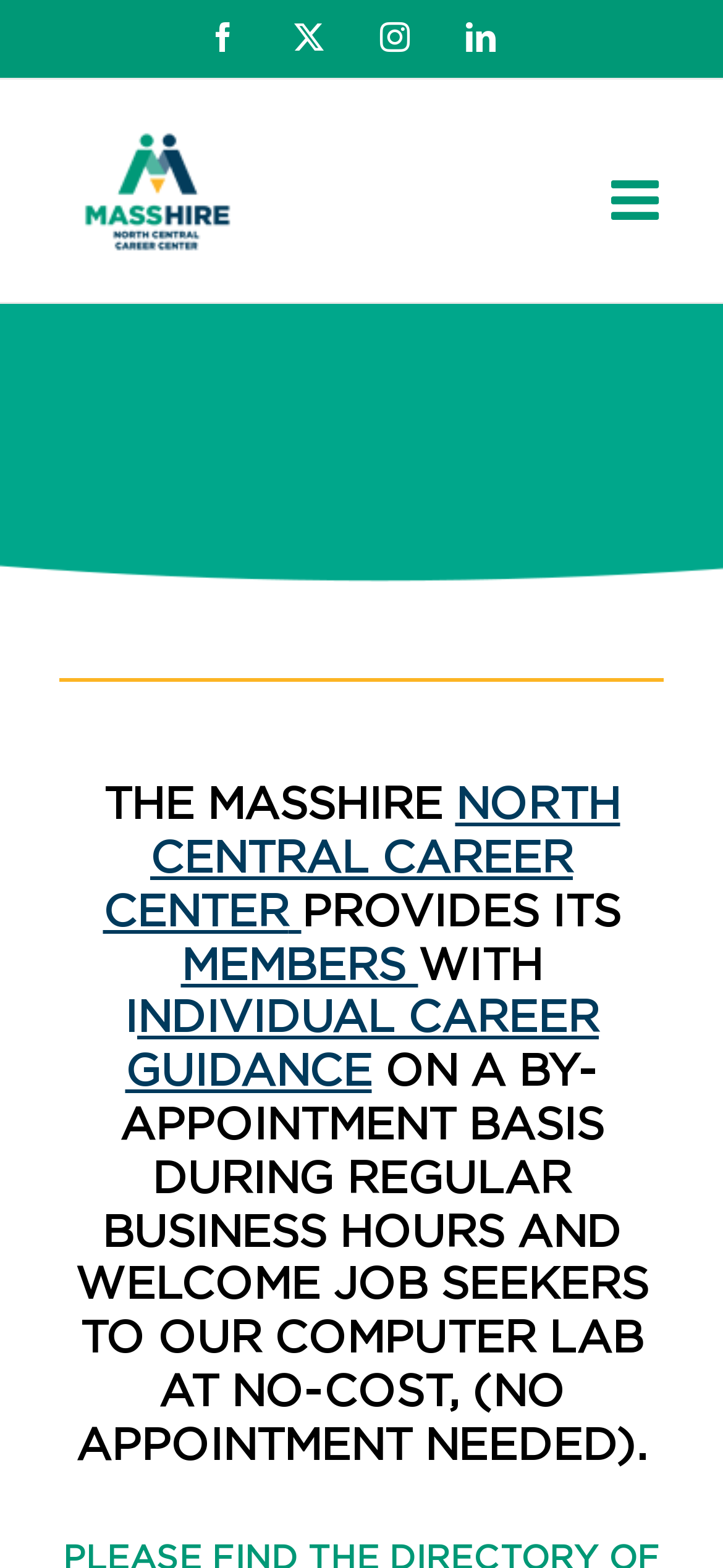Provide a one-word or short-phrase answer to the question:
What is the basis for receiving individual career guidance?

By-appointment basis